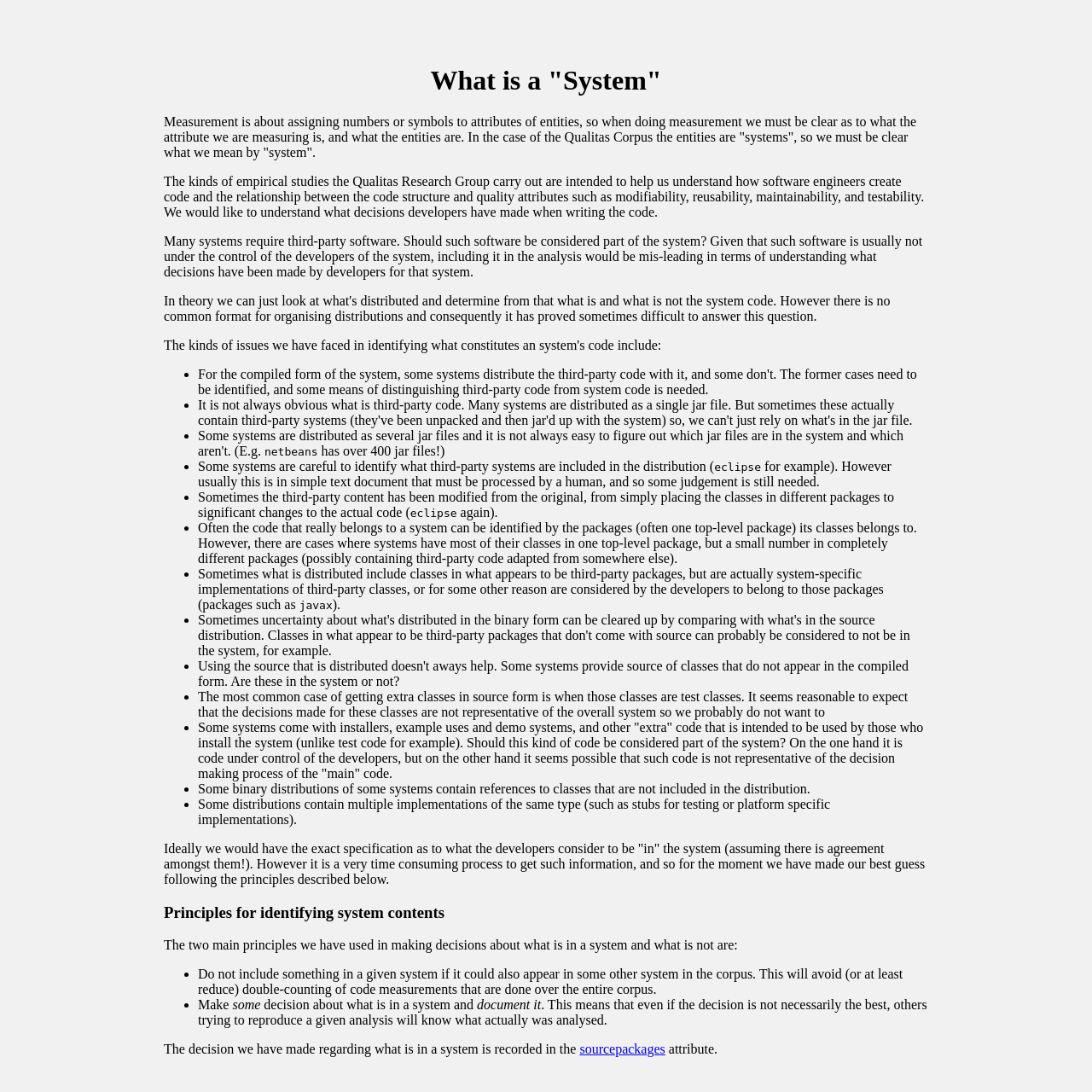Where is the decision about what is in a system recorded?
Please interpret the details in the image and answer the question thoroughly.

The decision about what is in a system is recorded in the 'sourcepackages' attribute, as mentioned in the last paragraph of the webpage, which provides a way to document and track the system contents.